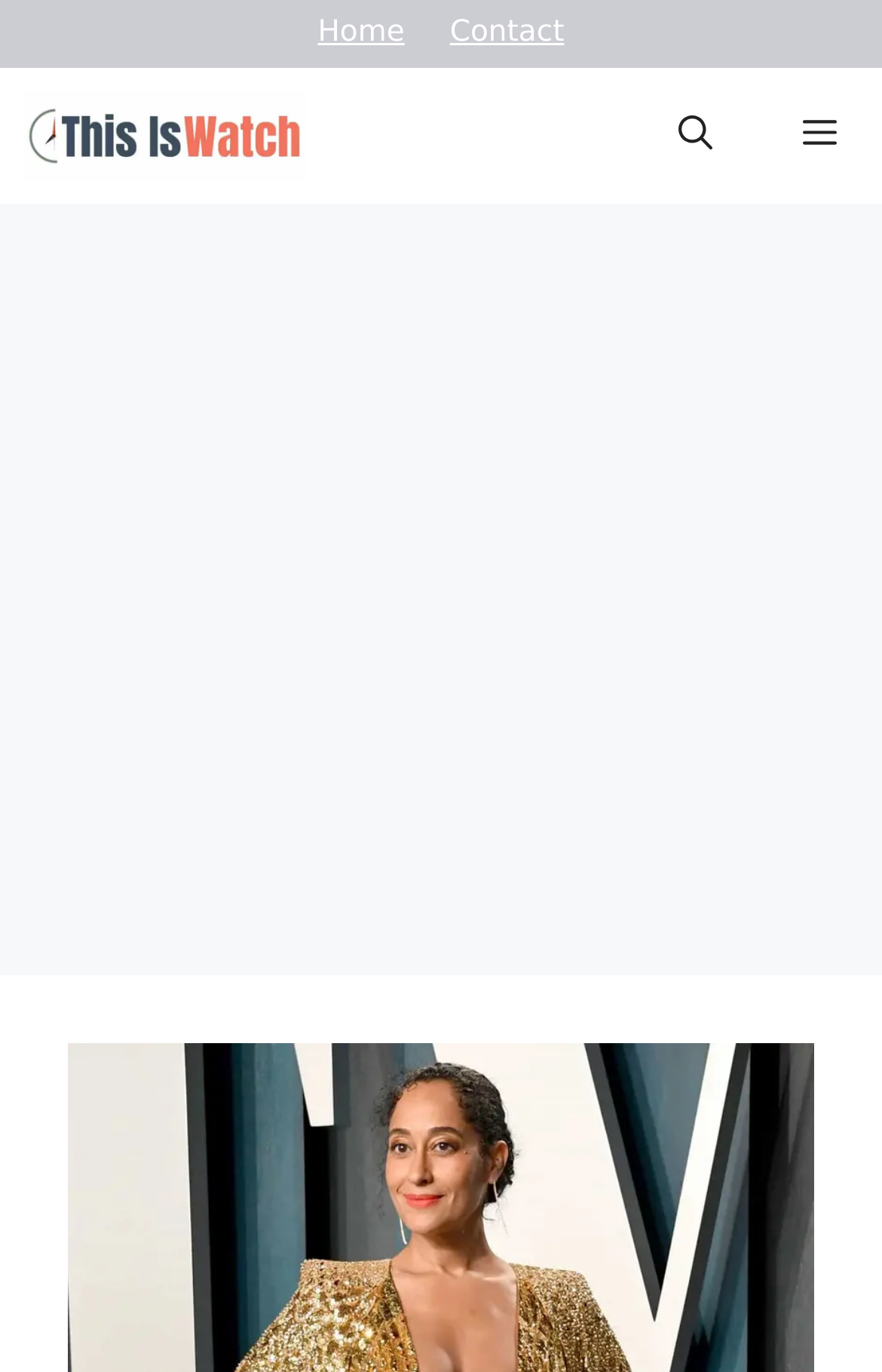How many columns are in the main content section?
Provide a detailed and extensive answer to the question.

I analyzed the bounding box coordinates of the elements in the main content section and found that they are stacked vertically, suggesting that there is only 1 column in the main content section.